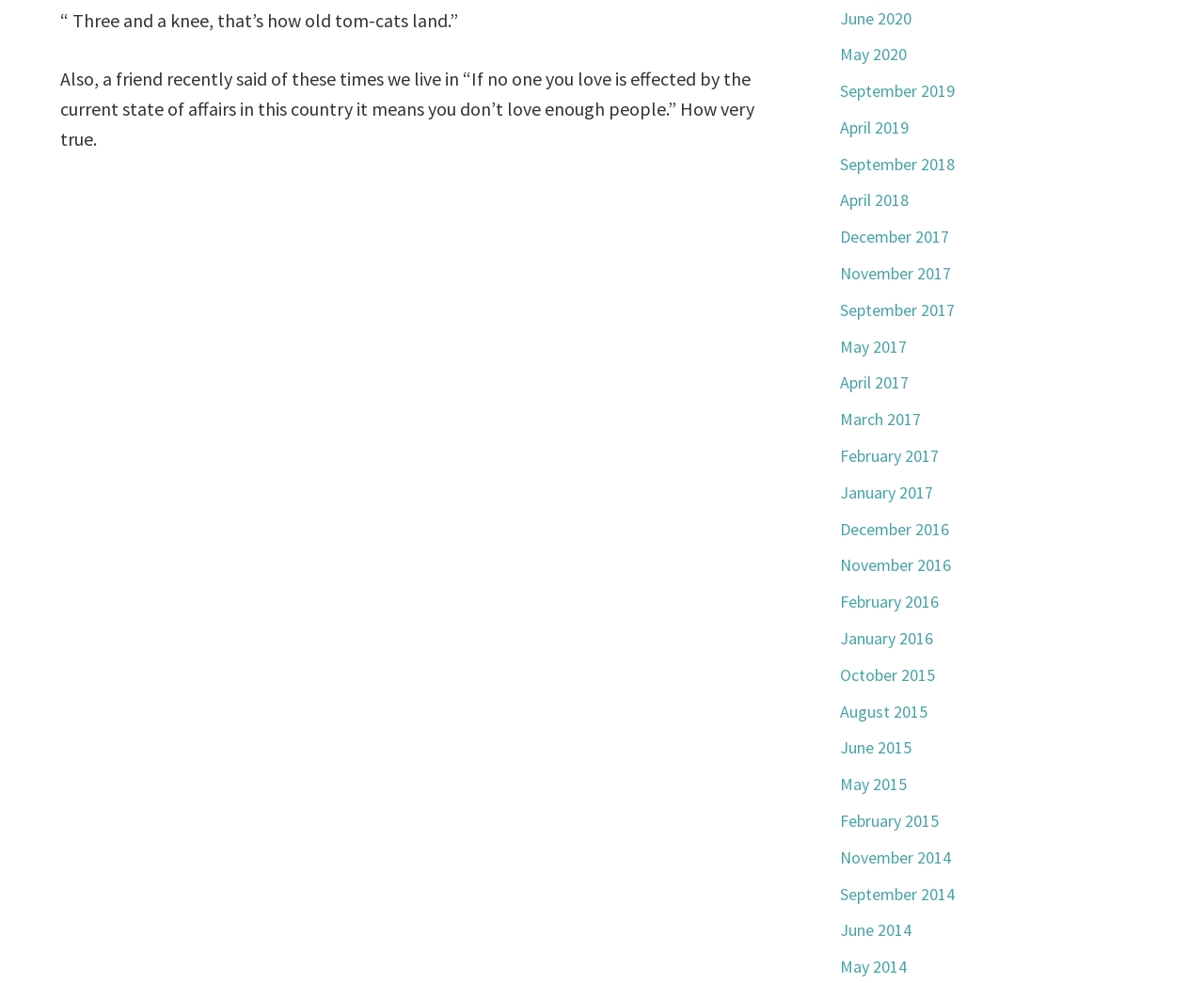Please specify the bounding box coordinates of the region to click in order to perform the following instruction: "View June 2020 archives".

[0.698, 0.007, 0.757, 0.029]